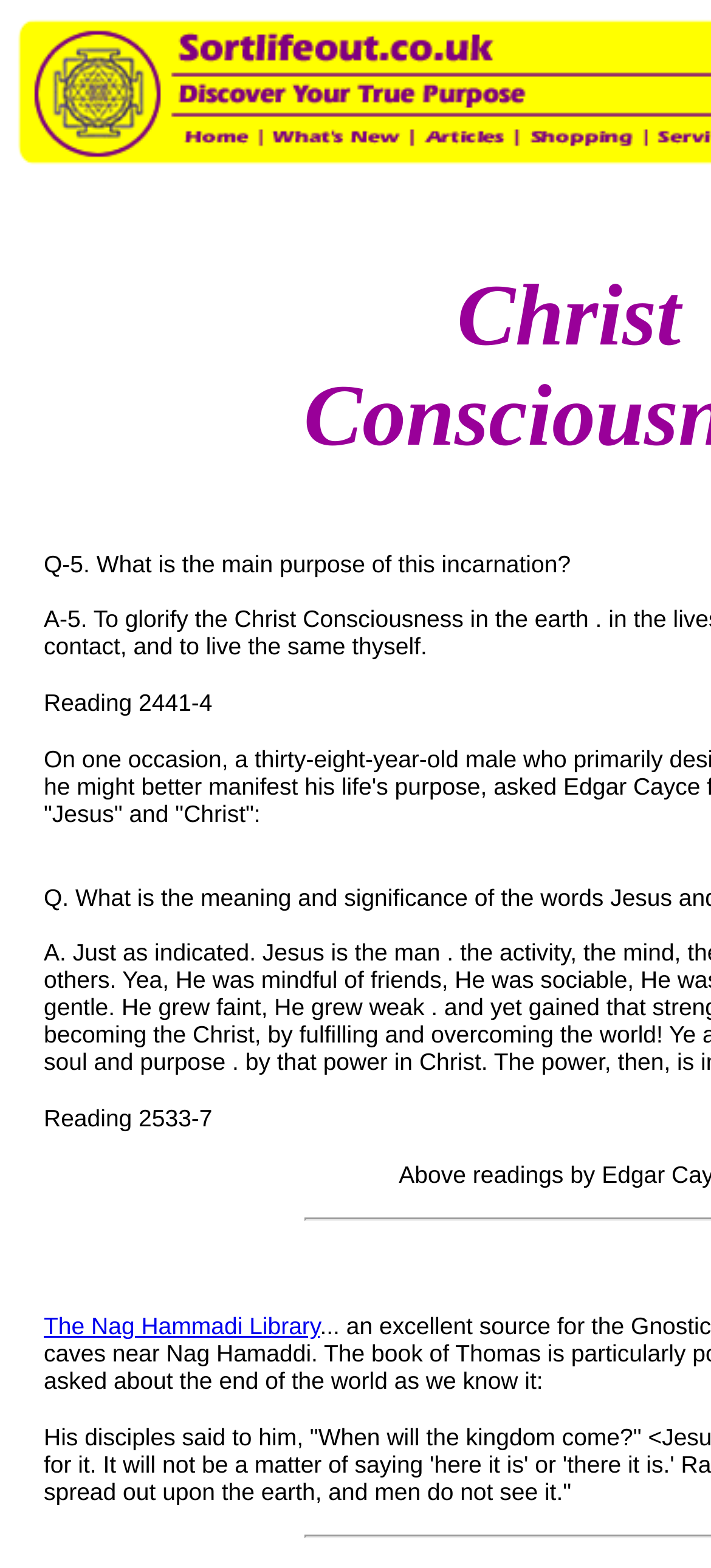Write a detailed summary of the webpage.

This webpage appears to be a spiritual or philosophical resource, with a focus on conscious living and personal growth. The page is divided into sections, with a prominent link to "The Nag Hammadi Library" at the top. Below this link, there are multiple rows of images, likely representing different books or resources, arranged in a table-like structure. Each image is accompanied by a link.

Above the image table, there are three static text elements, which appear to be questions or headings, including "Q-5. What is the main purpose of this incarnation?" and "Reading 2441-4" and "Reading 2533-7". These elements are positioned near the top of the page, with the questions and headings stacked vertically.

There is also a small, non-descriptive text element "\xa0" located near the bottom of the page. Overall, the page has a simple and organized layout, with a focus on providing access to spiritual resources and information.